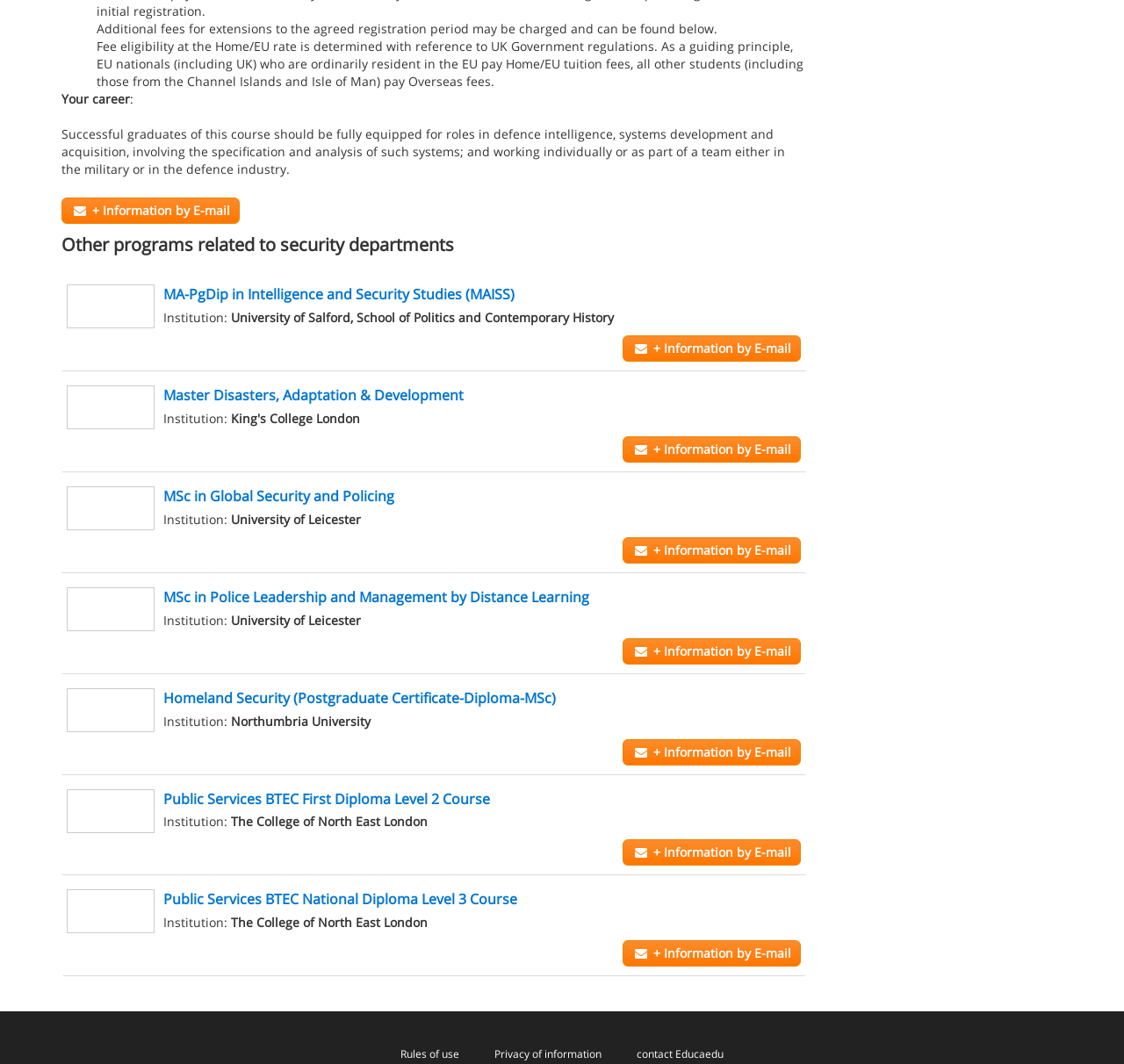Please identify the bounding box coordinates of the element's region that should be clicked to execute the following instruction: "Get information about Public Services BTEC National Diploma Level 3 Course by email". The bounding box coordinates must be four float numbers between 0 and 1, i.e., [left, top, right, bottom].

[0.554, 0.884, 0.712, 0.909]